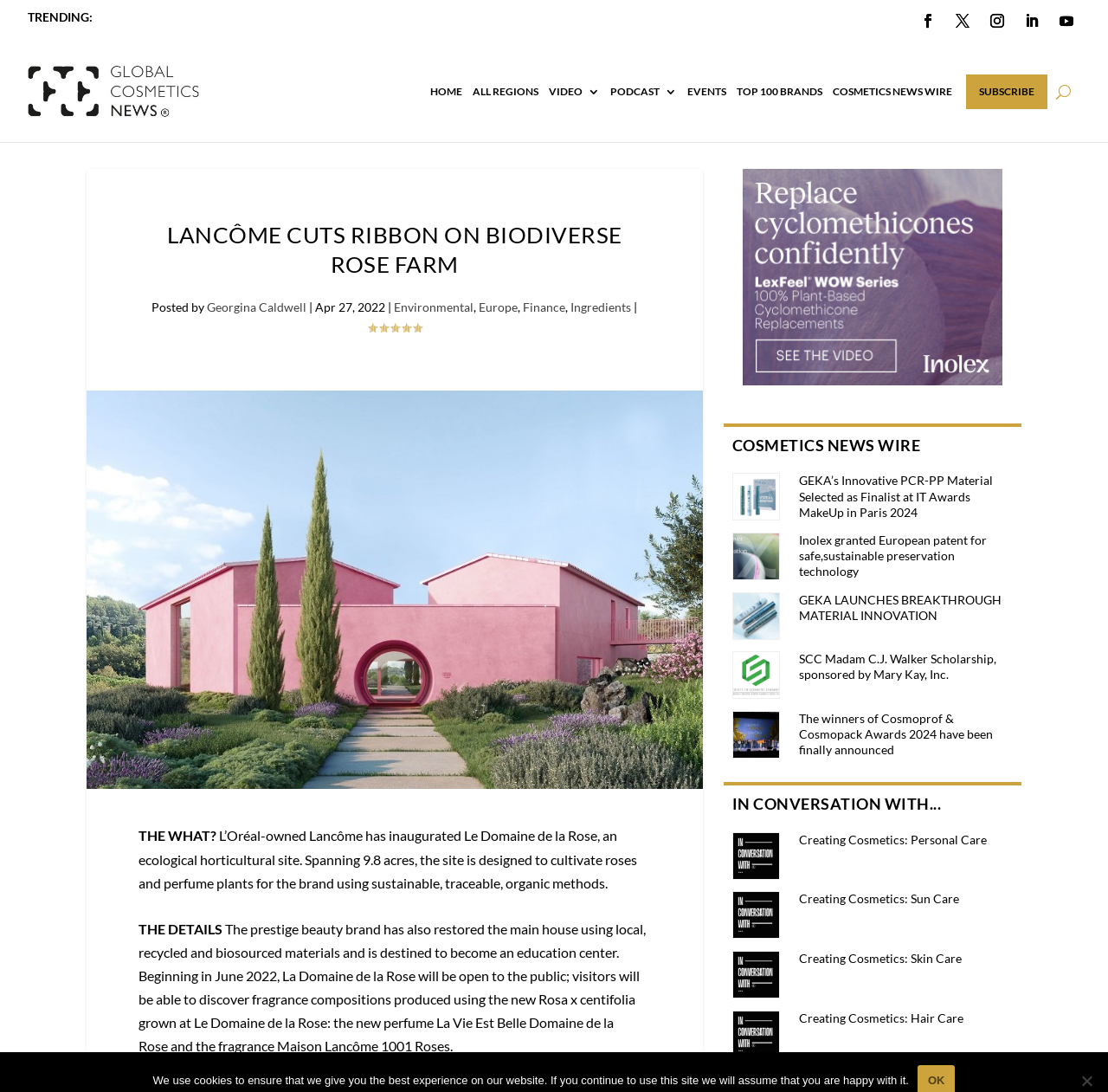Identify the bounding box coordinates for the region of the element that should be clicked to carry out the instruction: "Enter your comment". The bounding box coordinates should be four float numbers between 0 and 1, i.e., [left, top, right, bottom].

None